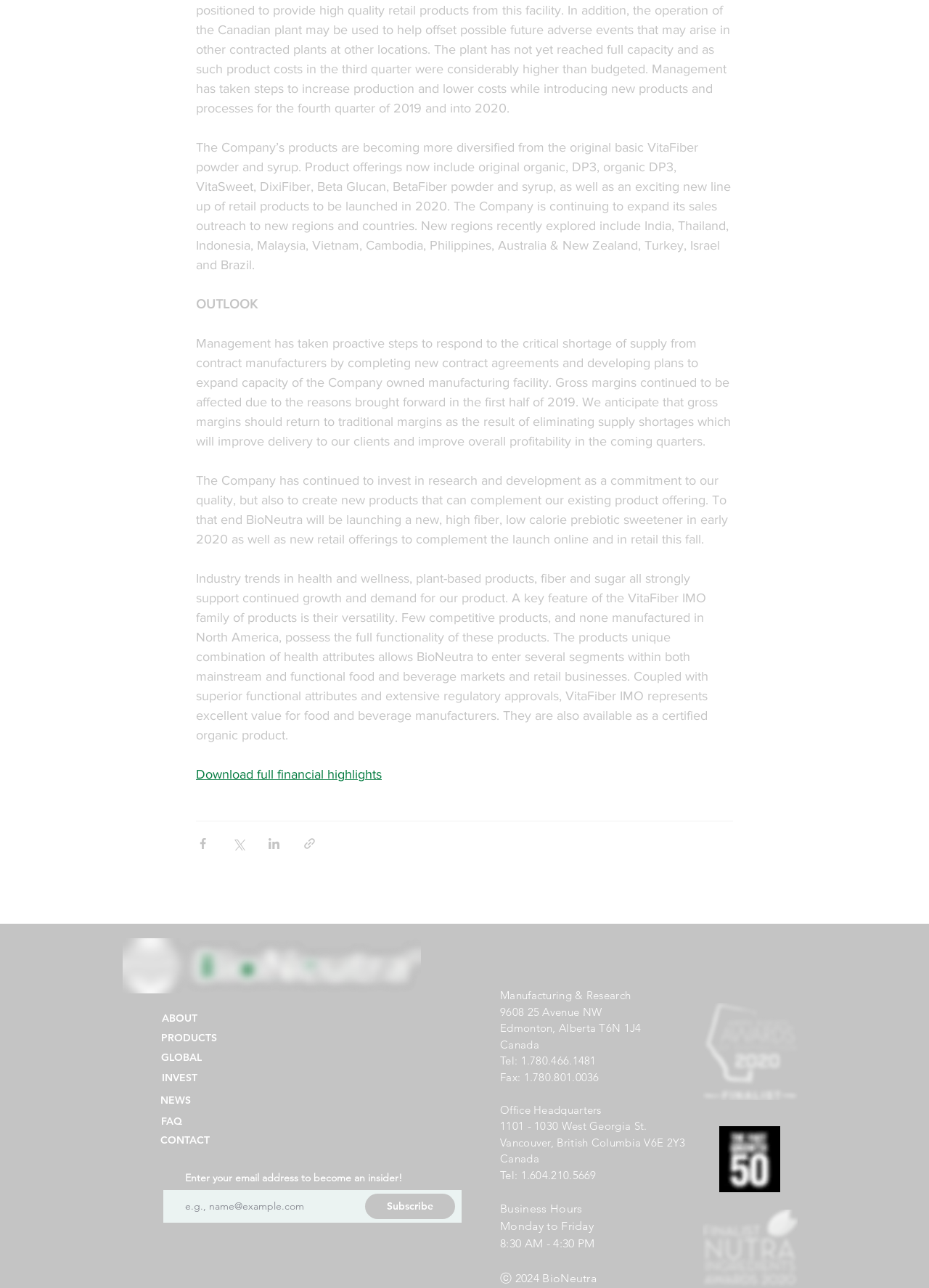Given the element description "name="email" placeholder="e.g., name@example.com"", identify the bounding box of the corresponding UI element.

[0.176, 0.924, 0.497, 0.949]